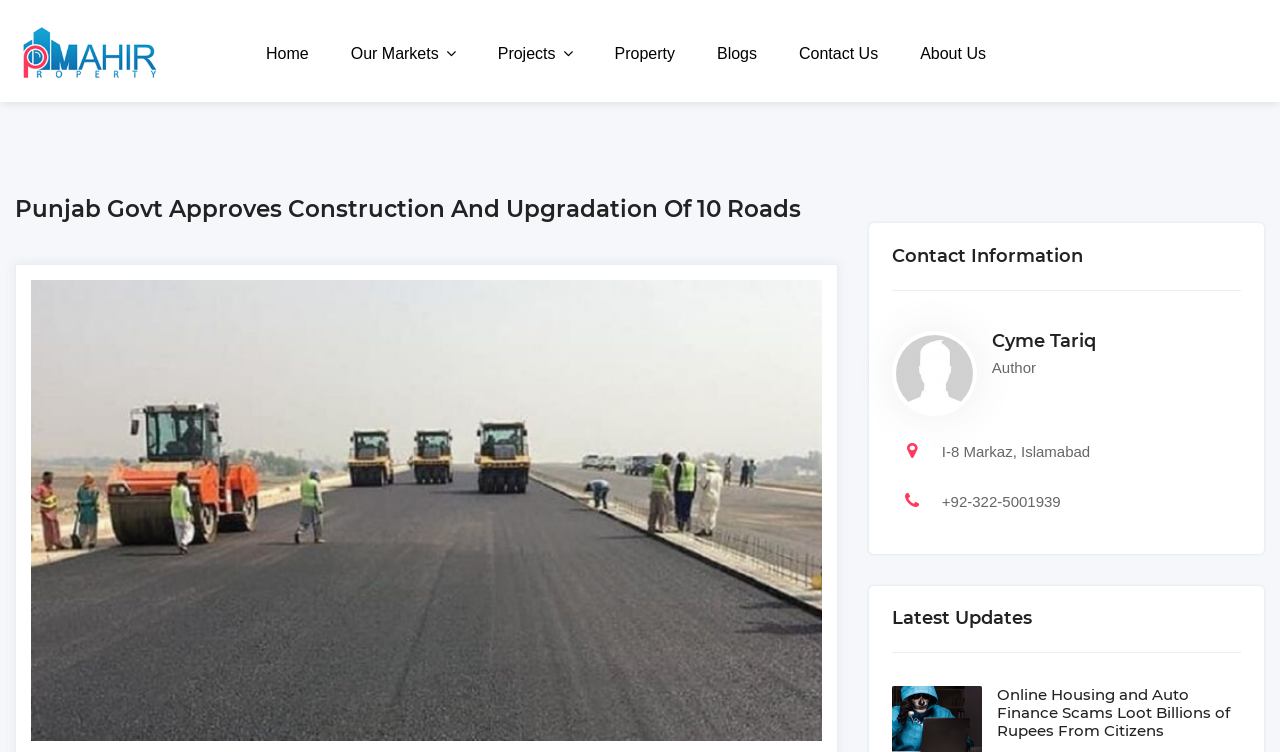Please find the bounding box coordinates for the clickable element needed to perform this instruction: "Click the Home link".

[0.195, 0.041, 0.254, 0.101]